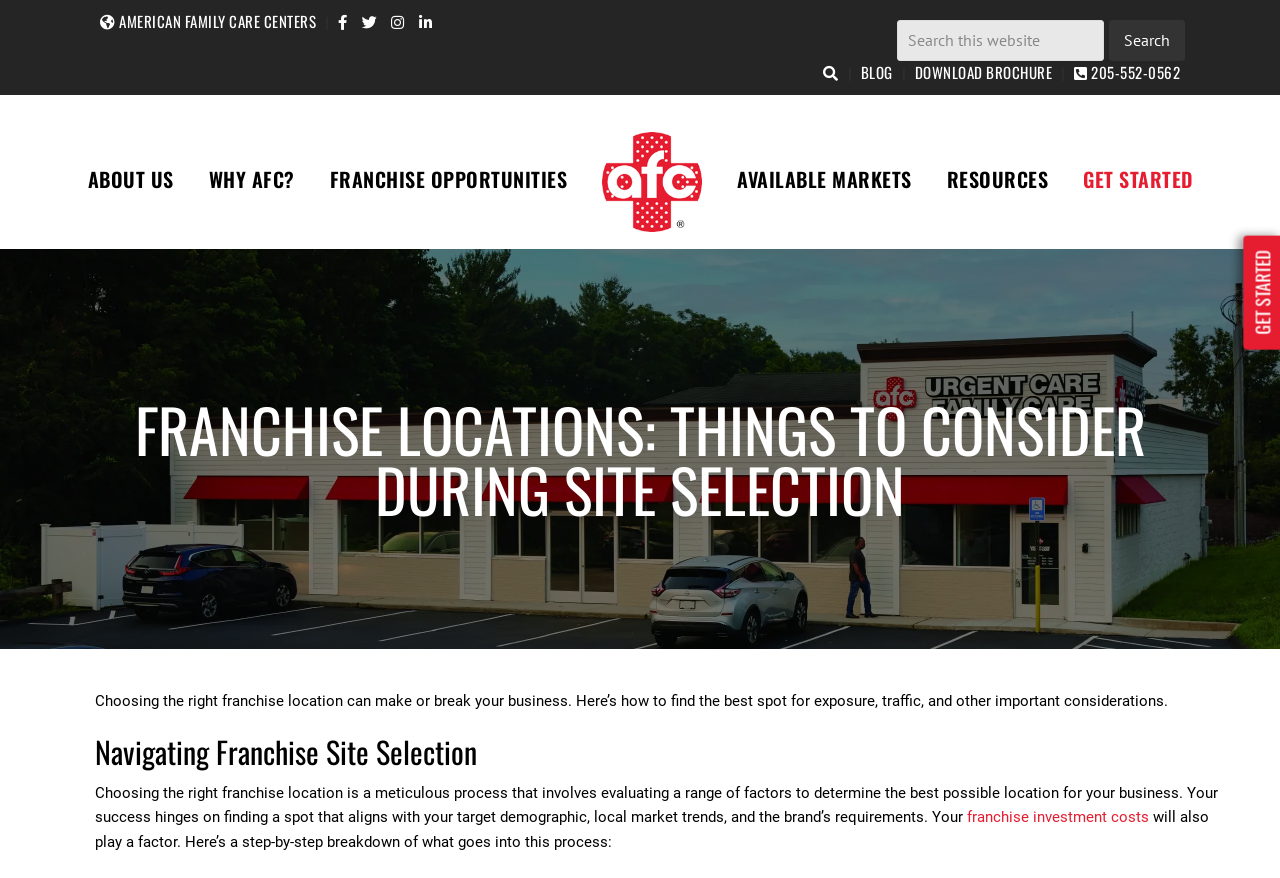Determine the bounding box coordinates of the clickable region to execute the instruction: "Learn about franchise opportunities". The coordinates should be four float numbers between 0 and 1, denoted as [left, top, right, bottom].

[0.246, 0.173, 0.455, 0.234]